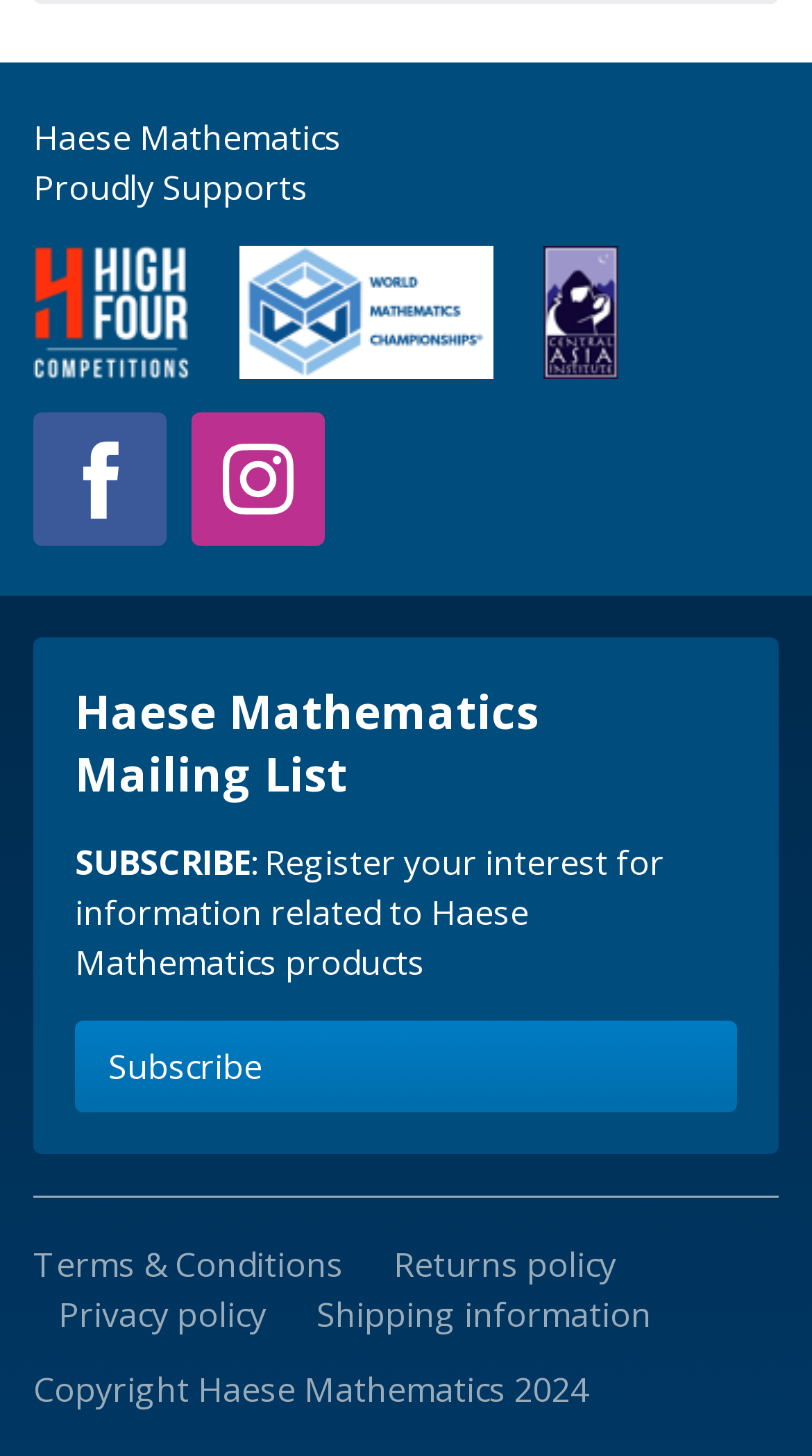Highlight the bounding box coordinates of the element you need to click to perform the following instruction: "Visit us on Facebook."

[0.041, 0.283, 0.205, 0.375]